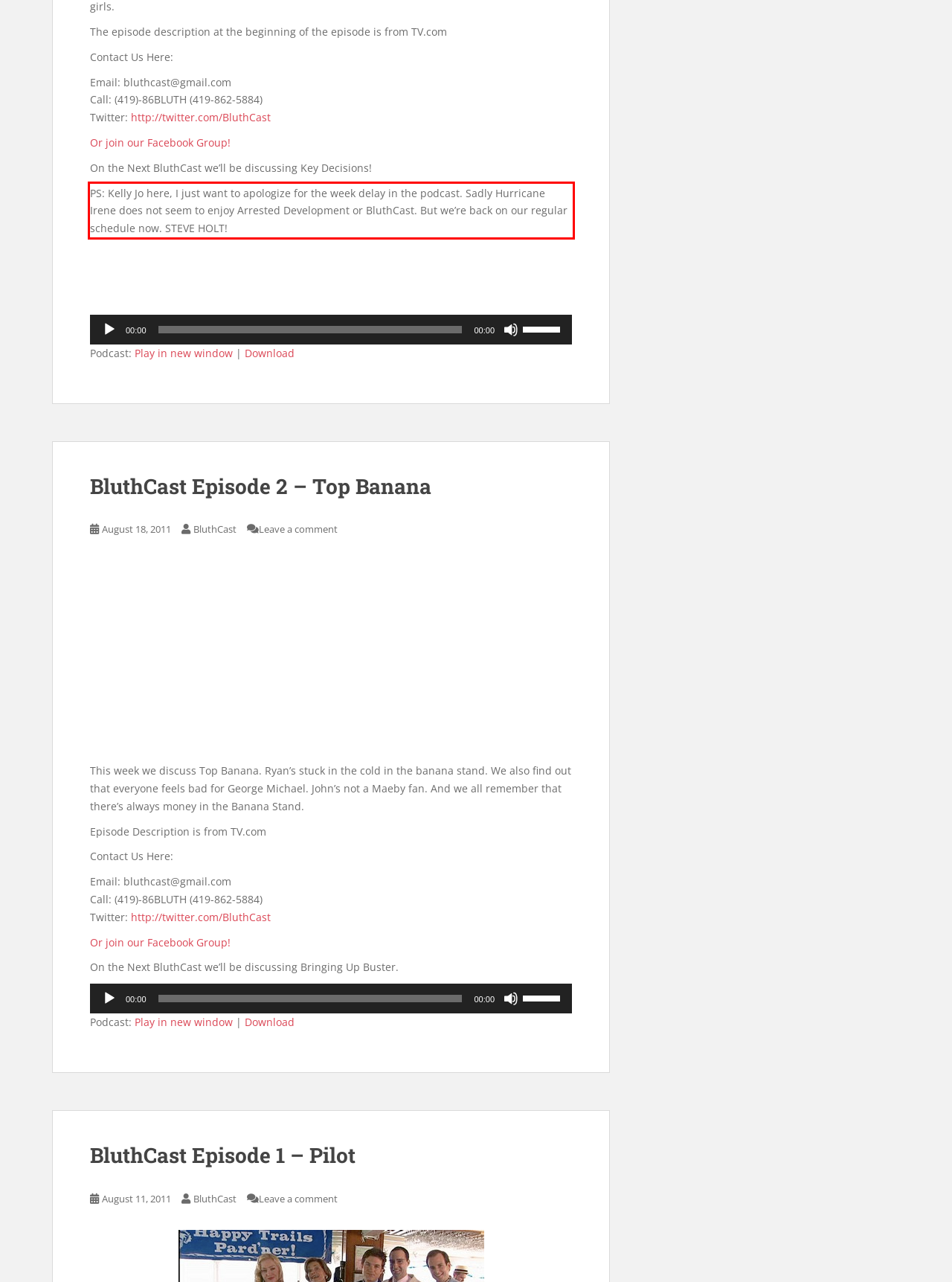Inspect the webpage screenshot that has a red bounding box and use OCR technology to read and display the text inside the red bounding box.

PS: Kelly Jo here, I just want to apologize for the week delay in the podcast. Sadly Hurricane Irene does not seem to enjoy Arrested Development or BluthCast. But we’re back on our regular schedule now. STEVE HOLT!